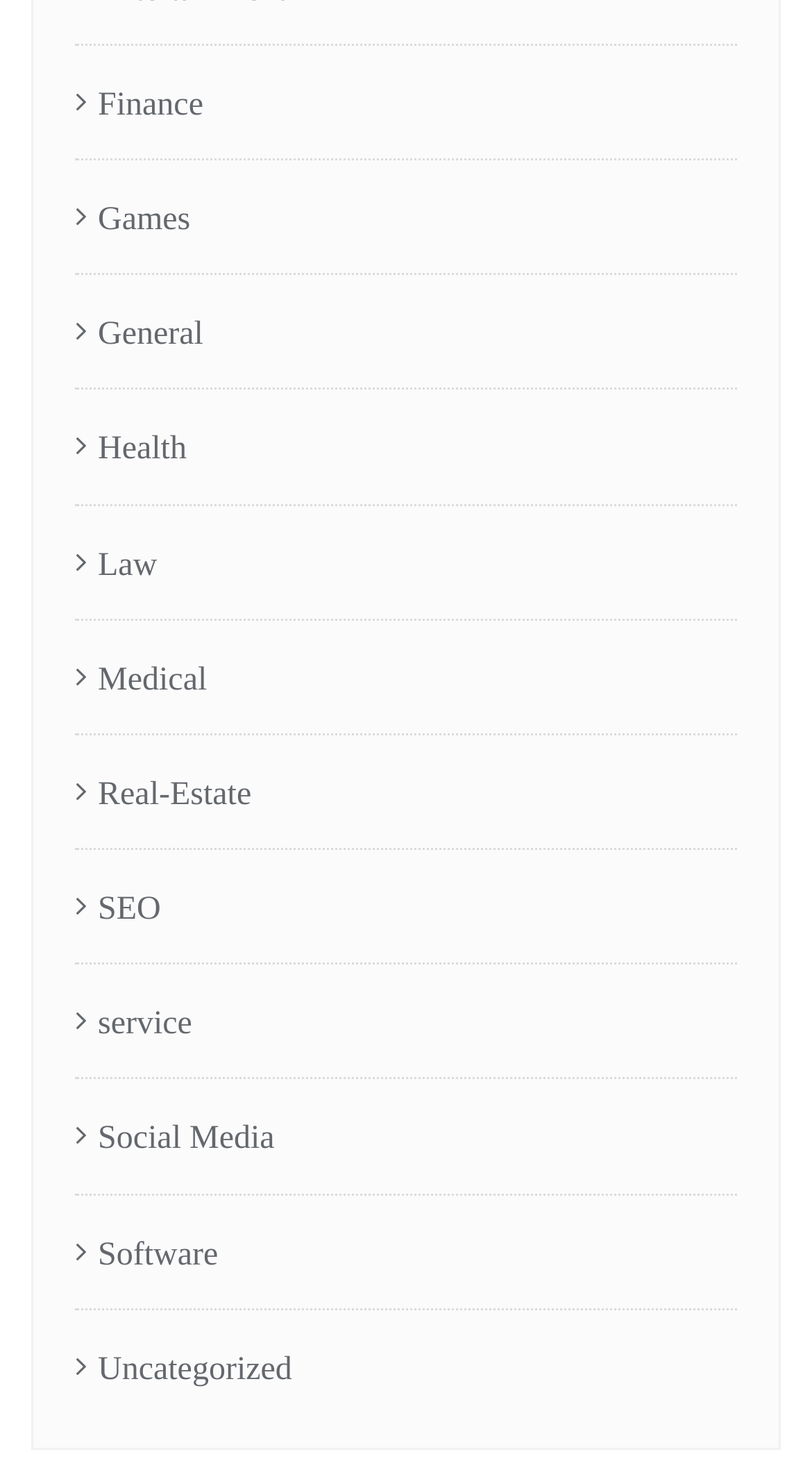Please locate the UI element described by "Social Media" and provide its bounding box coordinates.

[0.092, 0.745, 0.338, 0.796]